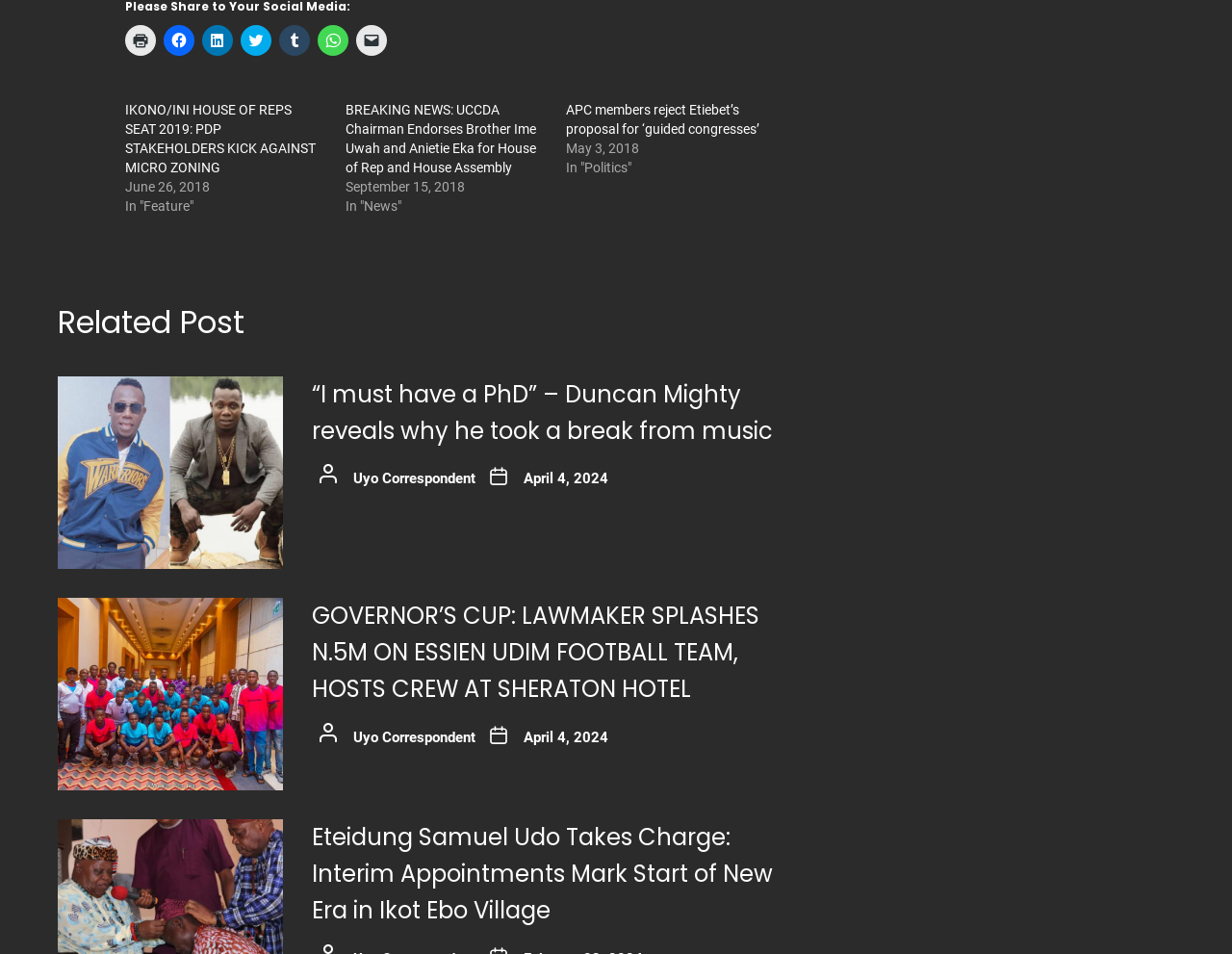Identify the bounding box coordinates for the element you need to click to achieve the following task: "Read news about IKONO/INI HOUSE OF REPS SEAT 2019". The coordinates must be four float values ranging from 0 to 1, formatted as [left, top, right, bottom].

[0.102, 0.107, 0.256, 0.184]